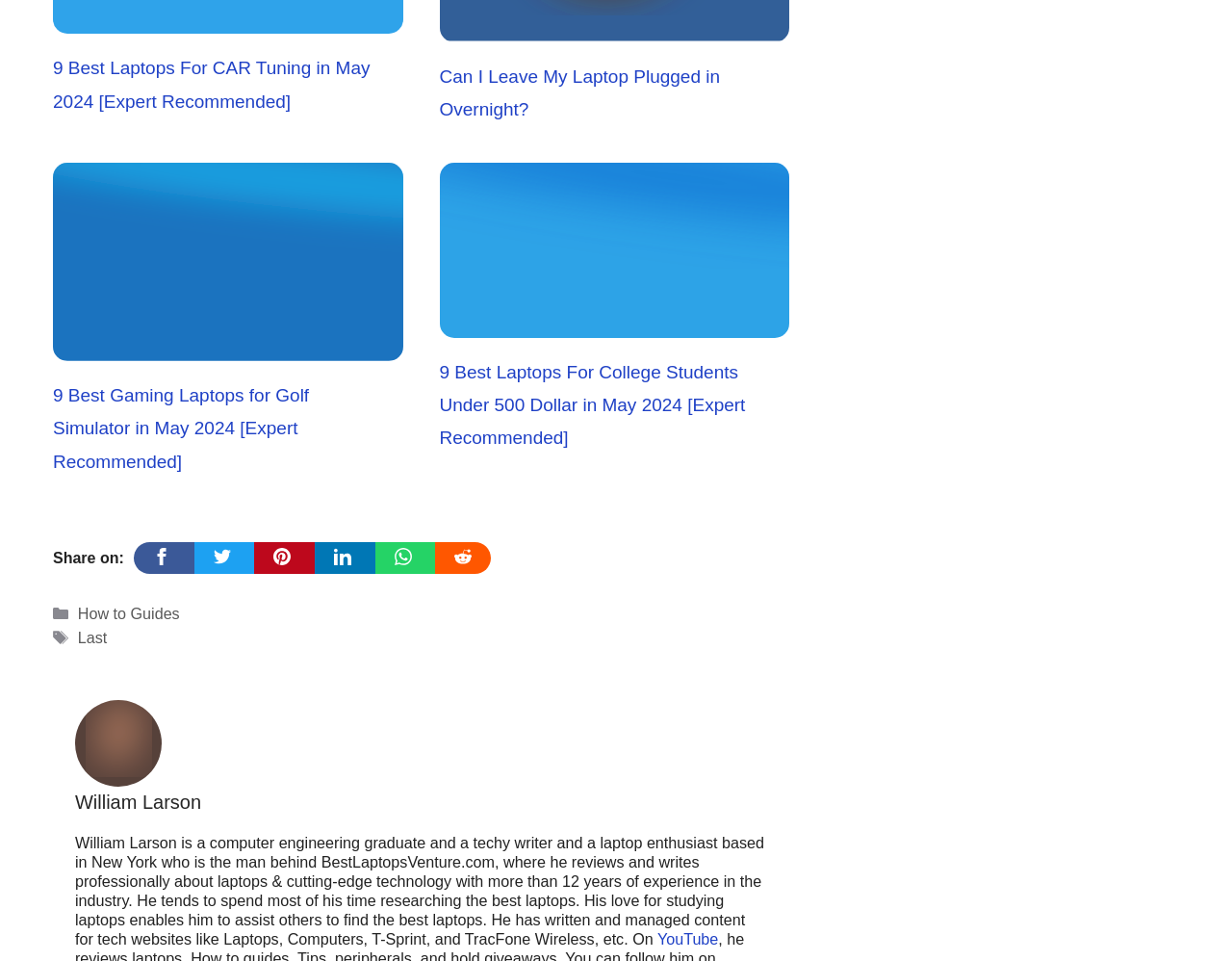Please locate the bounding box coordinates of the element that needs to be clicked to achieve the following instruction: "Visit the author's YouTube channel". The coordinates should be four float numbers between 0 and 1, i.e., [left, top, right, bottom].

[0.534, 0.968, 0.583, 0.986]